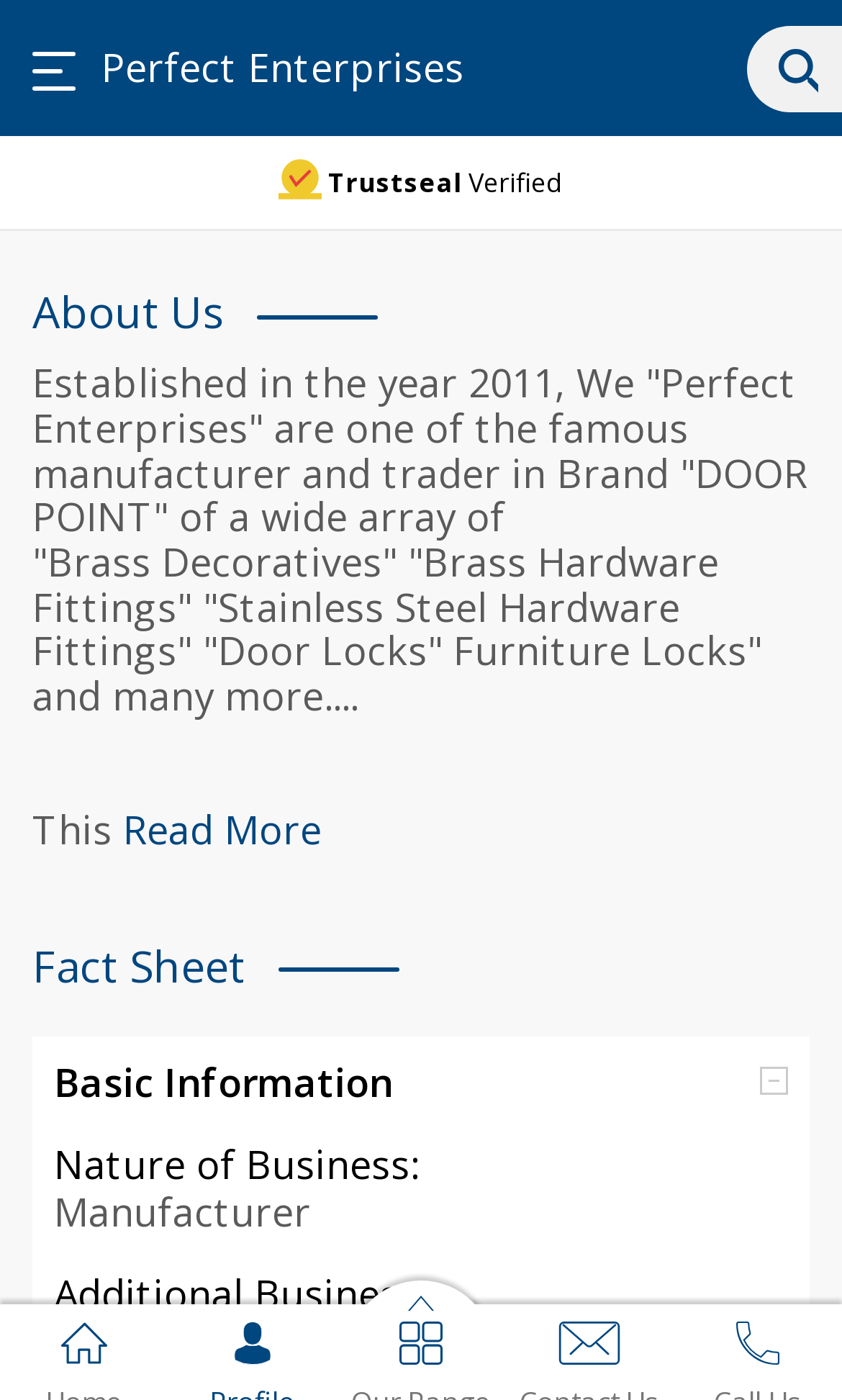Respond to the following question using a concise word or phrase: 
How many images are at the bottom of the webpage?

5